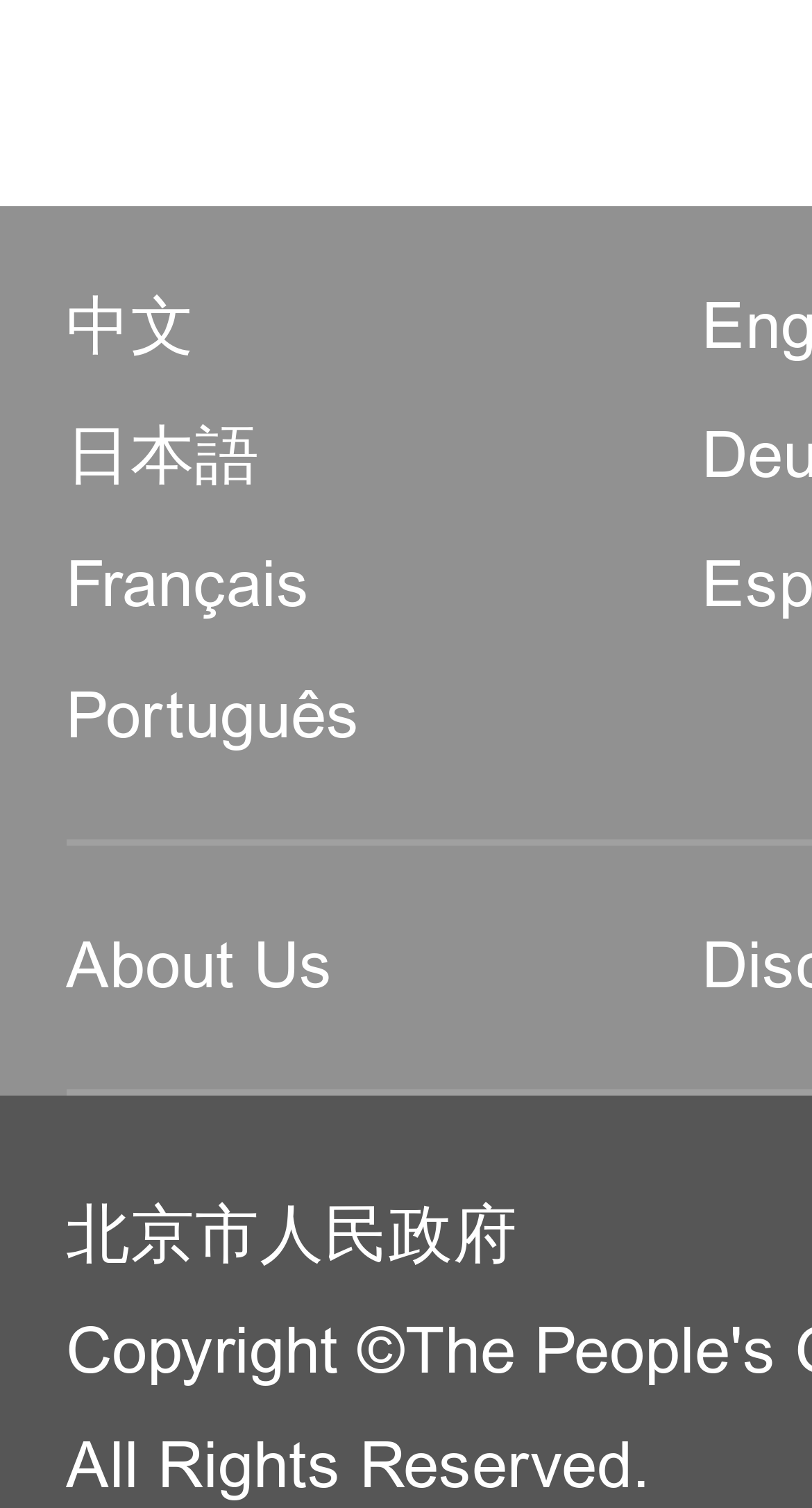How many links are available at the top of this webpage?
From the details in the image, provide a complete and detailed answer to the question.

I counted the number of links at the top of the webpage, which include '中文', '日本語', 'Français', 'Português', and 'About Us', and found that there are 5 links in total.